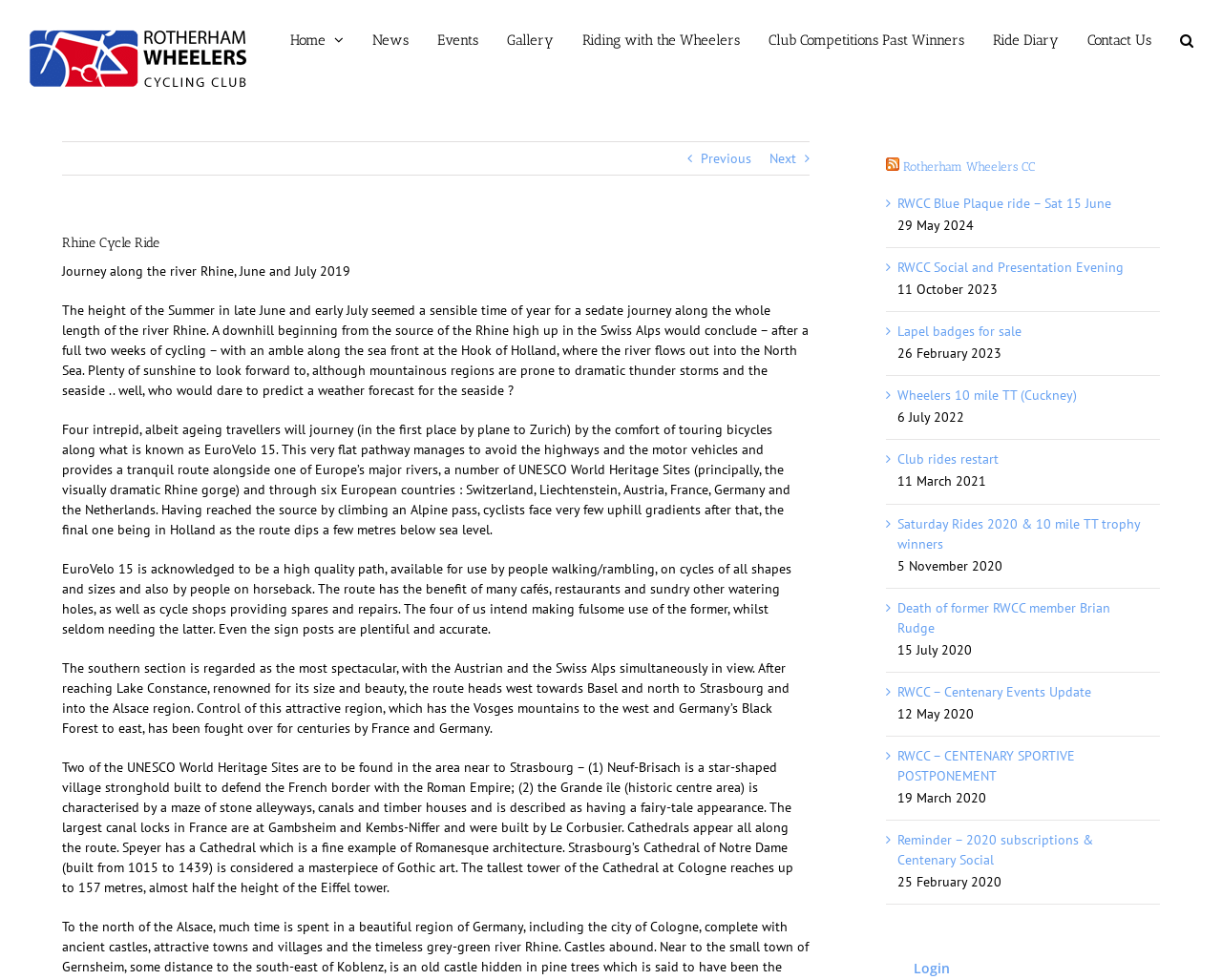Could you please study the image and provide a detailed answer to the question:
What is the name of the cycling club?

The name of the cycling club can be found in the logo at the top left corner of the webpage, which is also a link. Additionally, the name is mentioned in the navigation menu and in various links throughout the webpage.